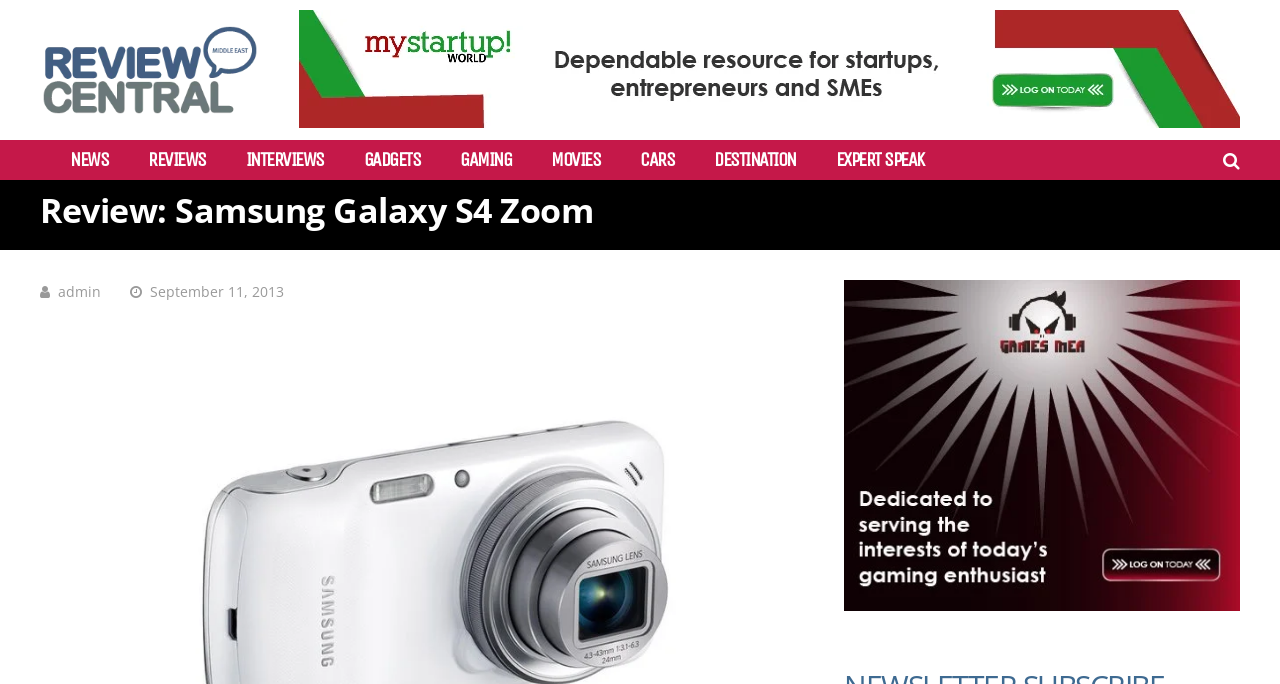Determine the bounding box coordinates of the element's region needed to click to follow the instruction: "read the review". Provide these coordinates as four float numbers between 0 and 1, formatted as [left, top, right, bottom].

[0.031, 0.285, 0.969, 0.329]